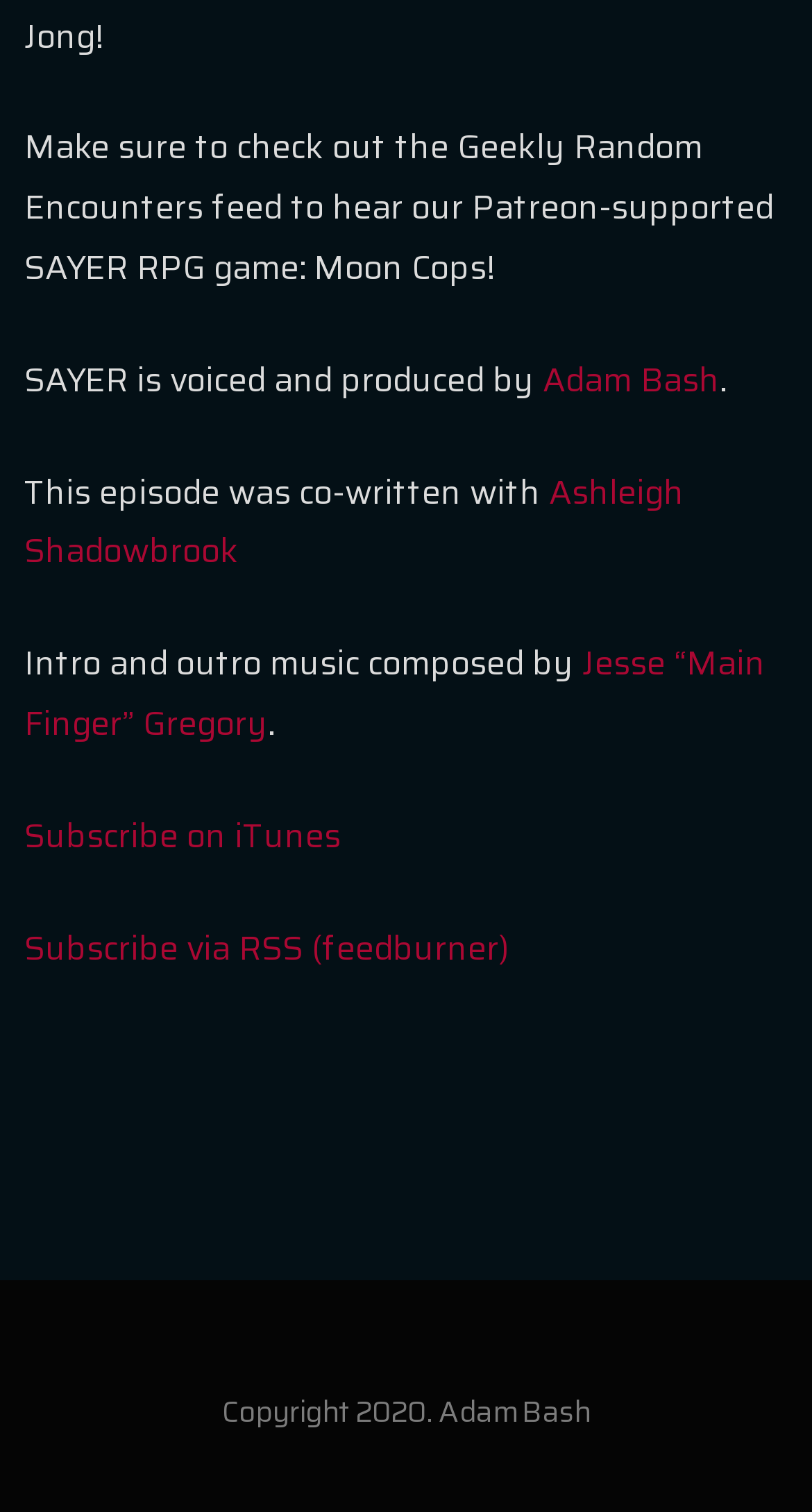Answer the question below in one word or phrase:
What is the name of the RPG game mentioned?

Moon Cops